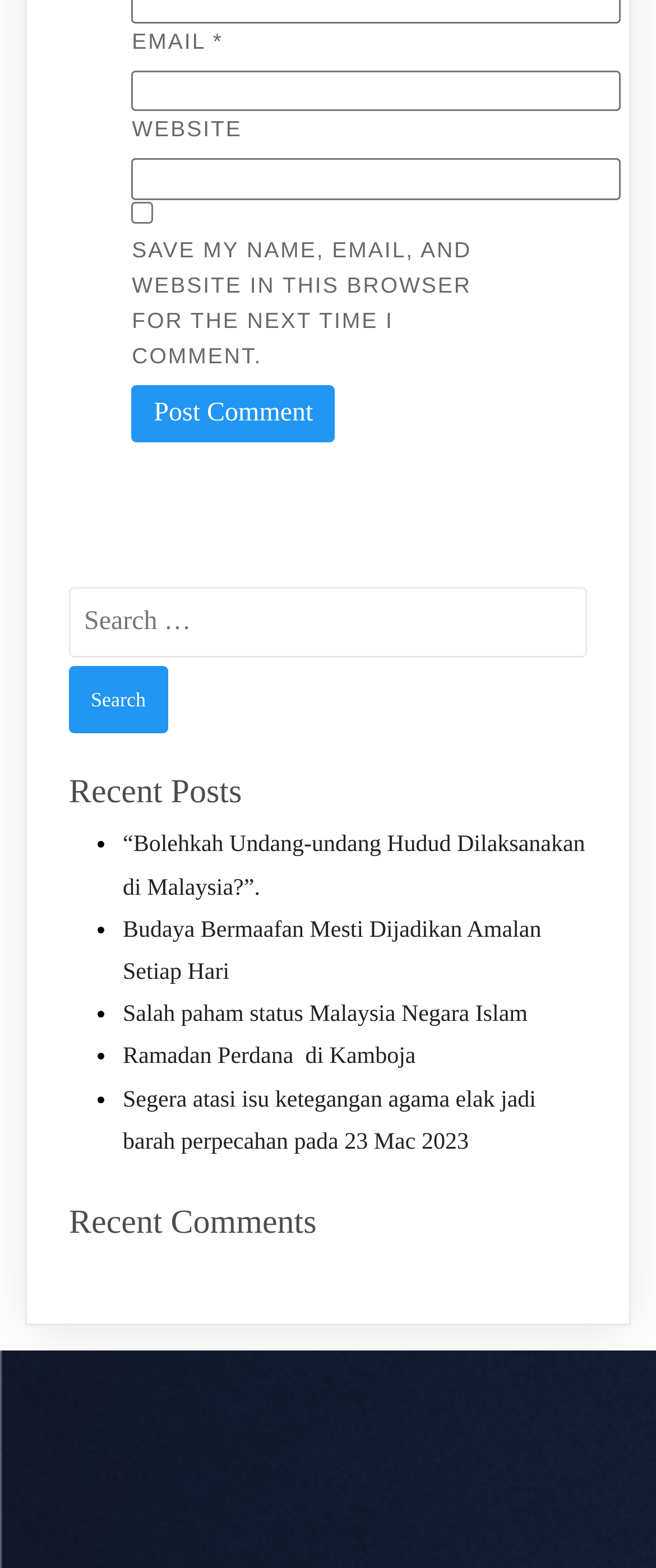Kindly determine the bounding box coordinates for the clickable area to achieve the given instruction: "Go to HOME - PLUMBERS UK".

None